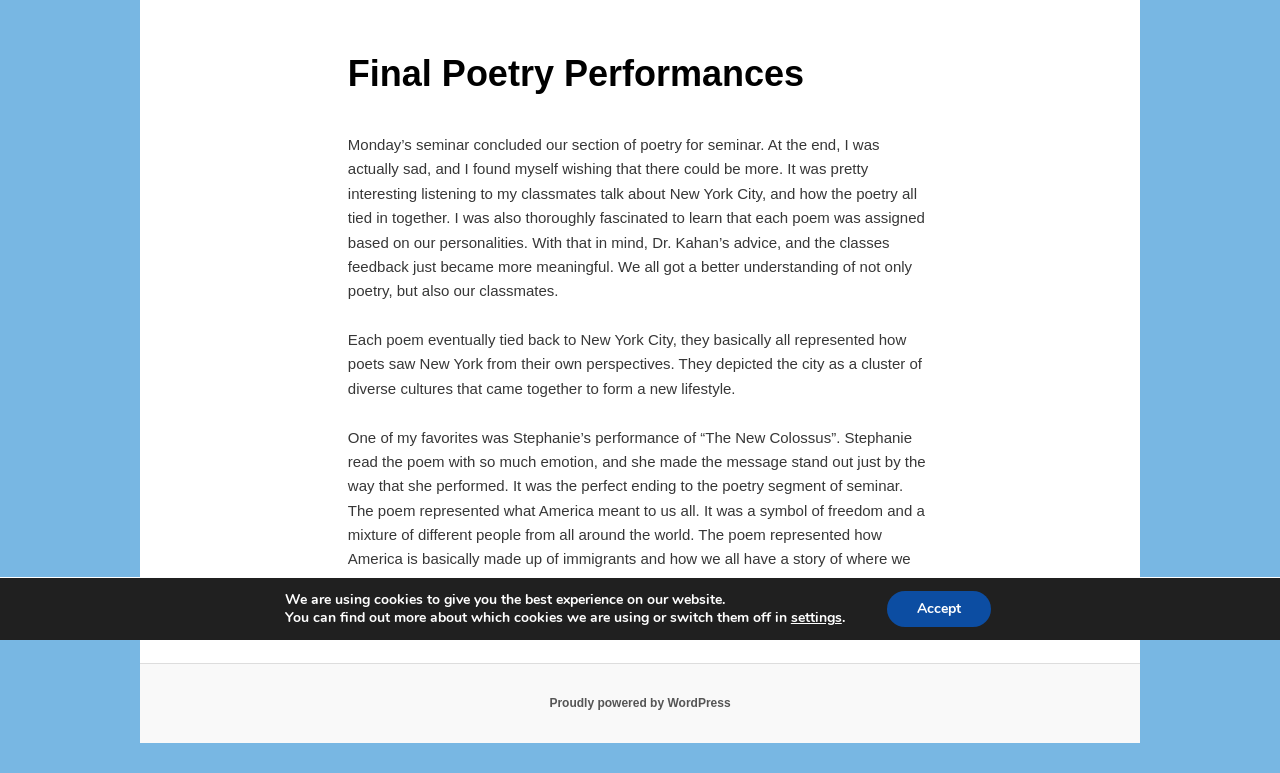Extract the bounding box coordinates for the UI element described as: "M 11/19".

[0.375, 0.805, 0.409, 0.824]